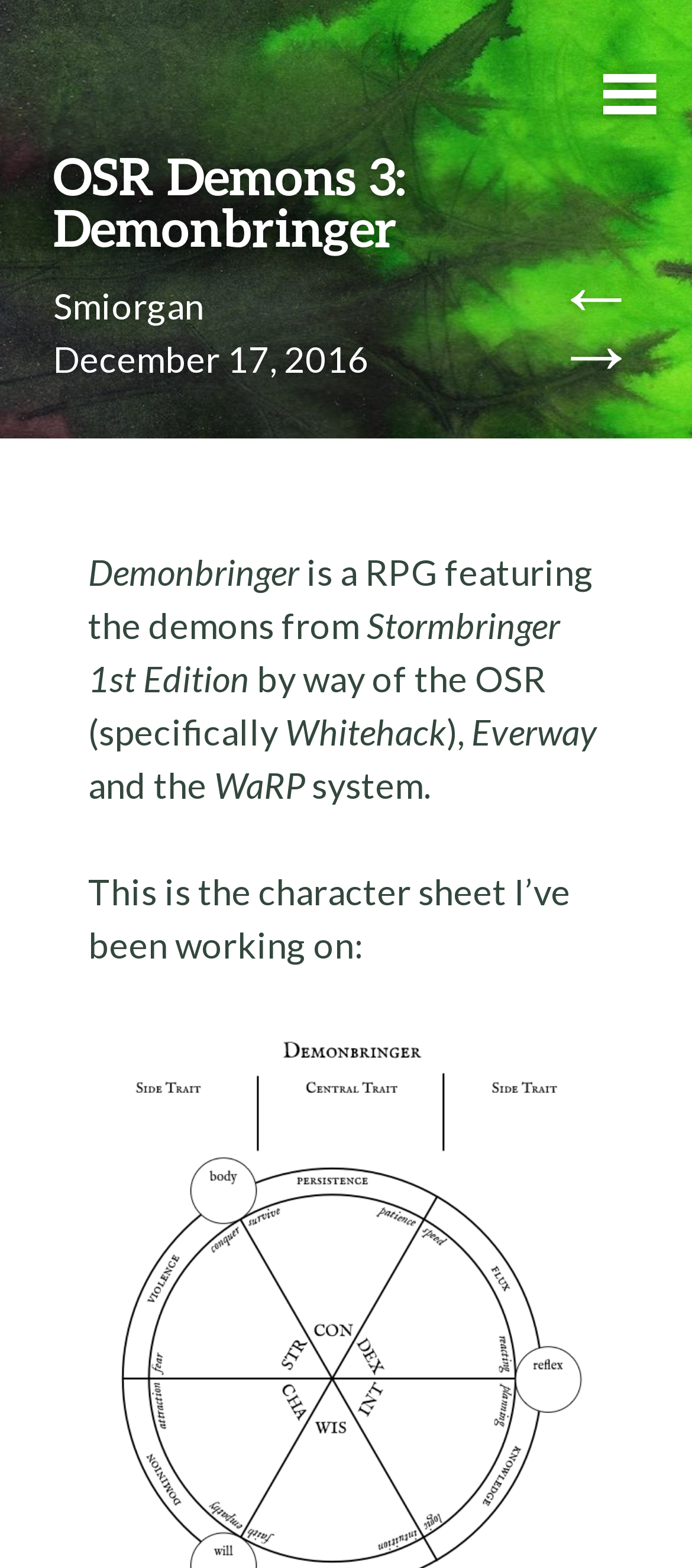What is the edition of Stormbringer mentioned on this webpage?
Based on the image, answer the question with as much detail as possible.

I found the answer by examining the static text elements on the webpage. The text 'Stormbringer 1st Edition' explicitly mentions the edition of Stormbringer.